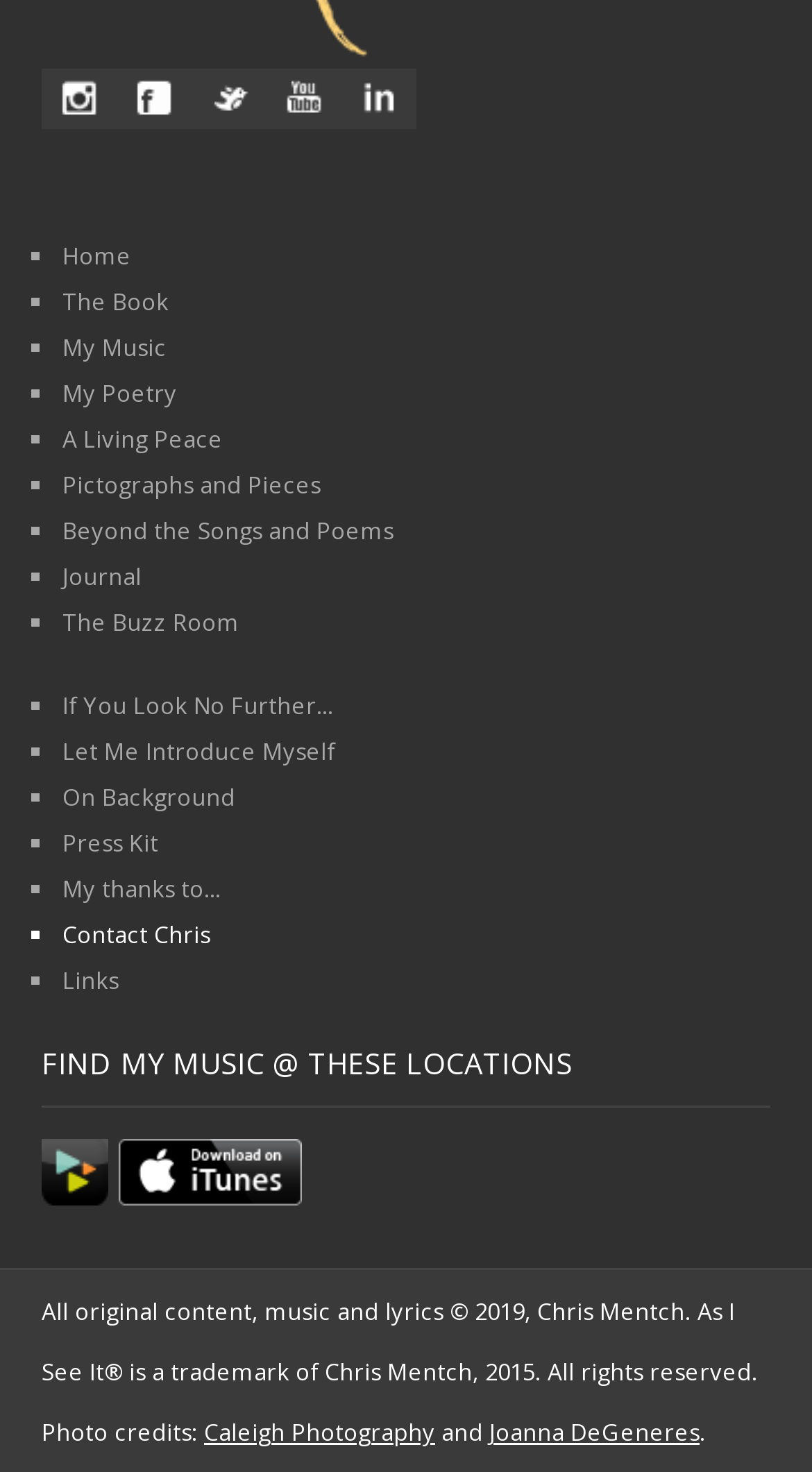Highlight the bounding box of the UI element that corresponds to this description: "alt="Chris Mentch on CDBaby"".

[0.051, 0.784, 0.146, 0.805]